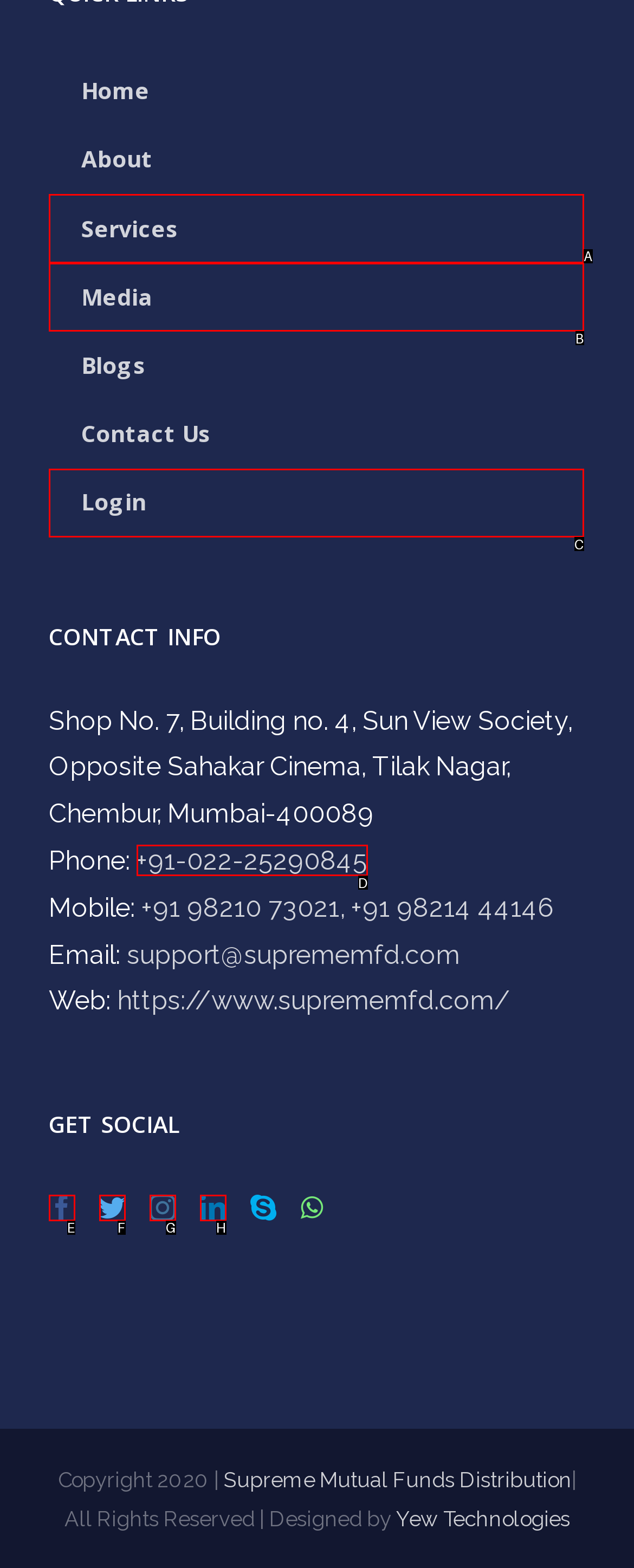Determine which HTML element best suits the description: aria-label="Twitter". Reply with the letter of the matching option.

F